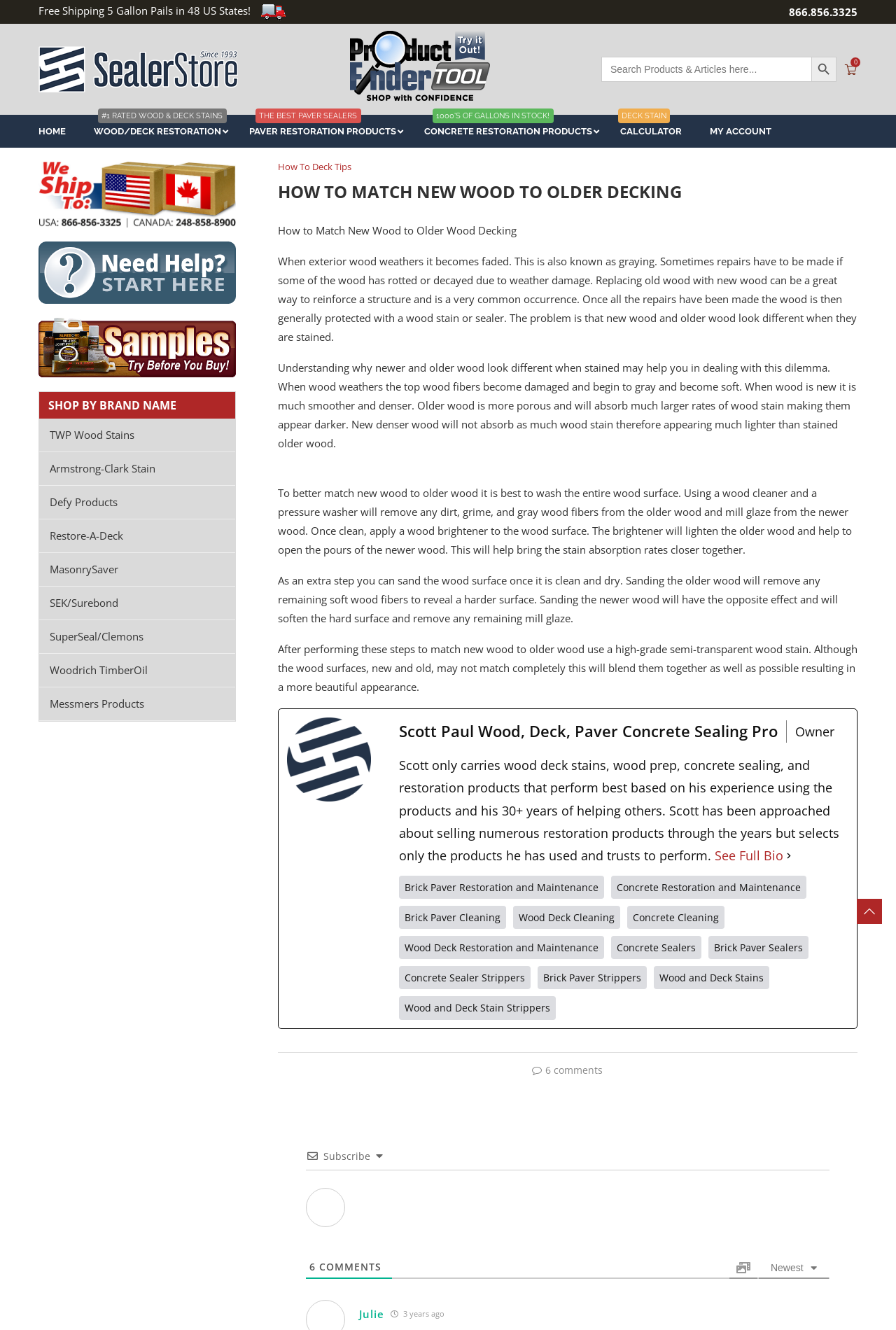Provide a brief response to the question below using one word or phrase:
What is the author's name?

Scott Paul